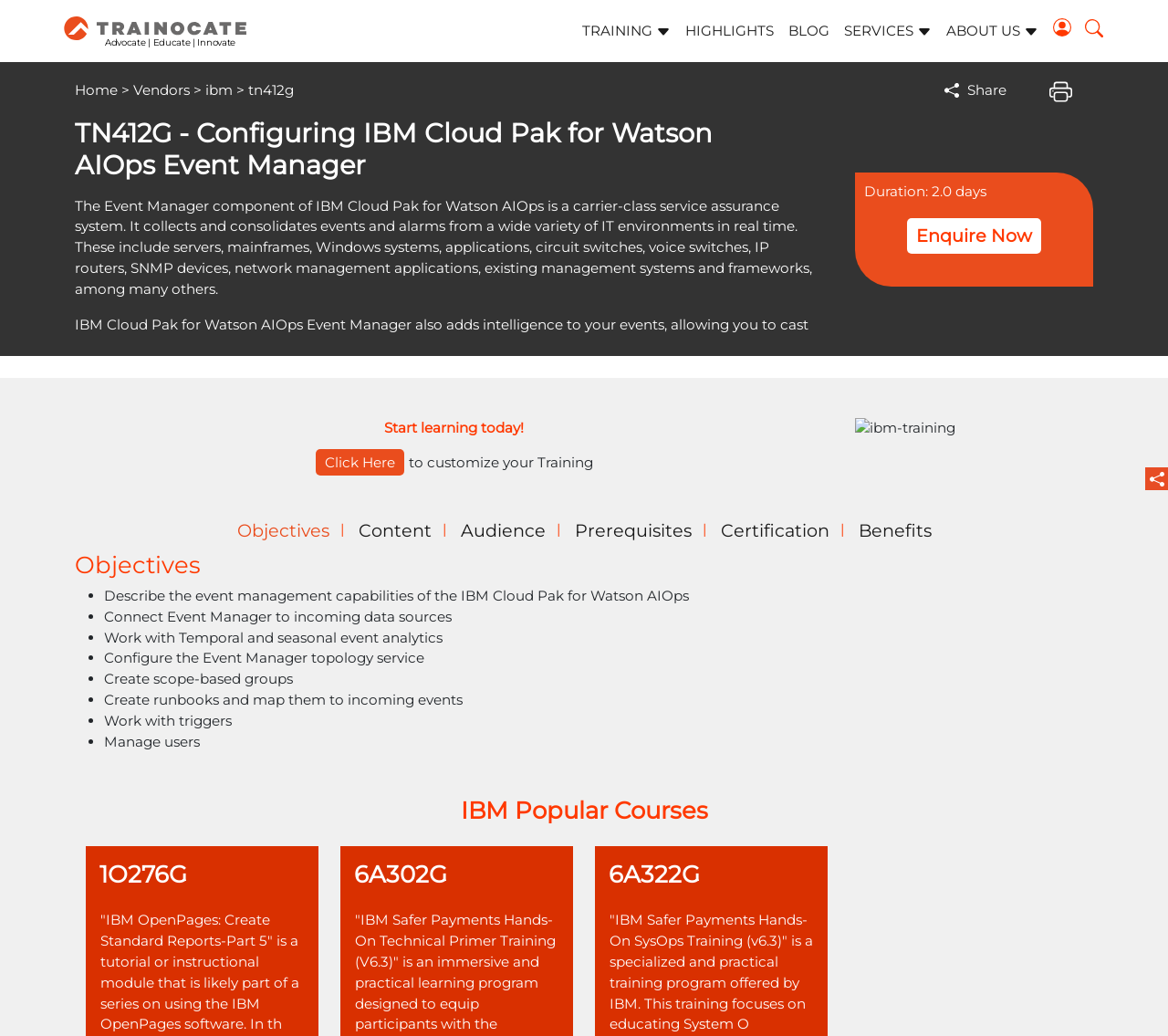Please locate the UI element described by "Share" and provide its bounding box coordinates.

[0.81, 0.078, 0.862, 0.098]